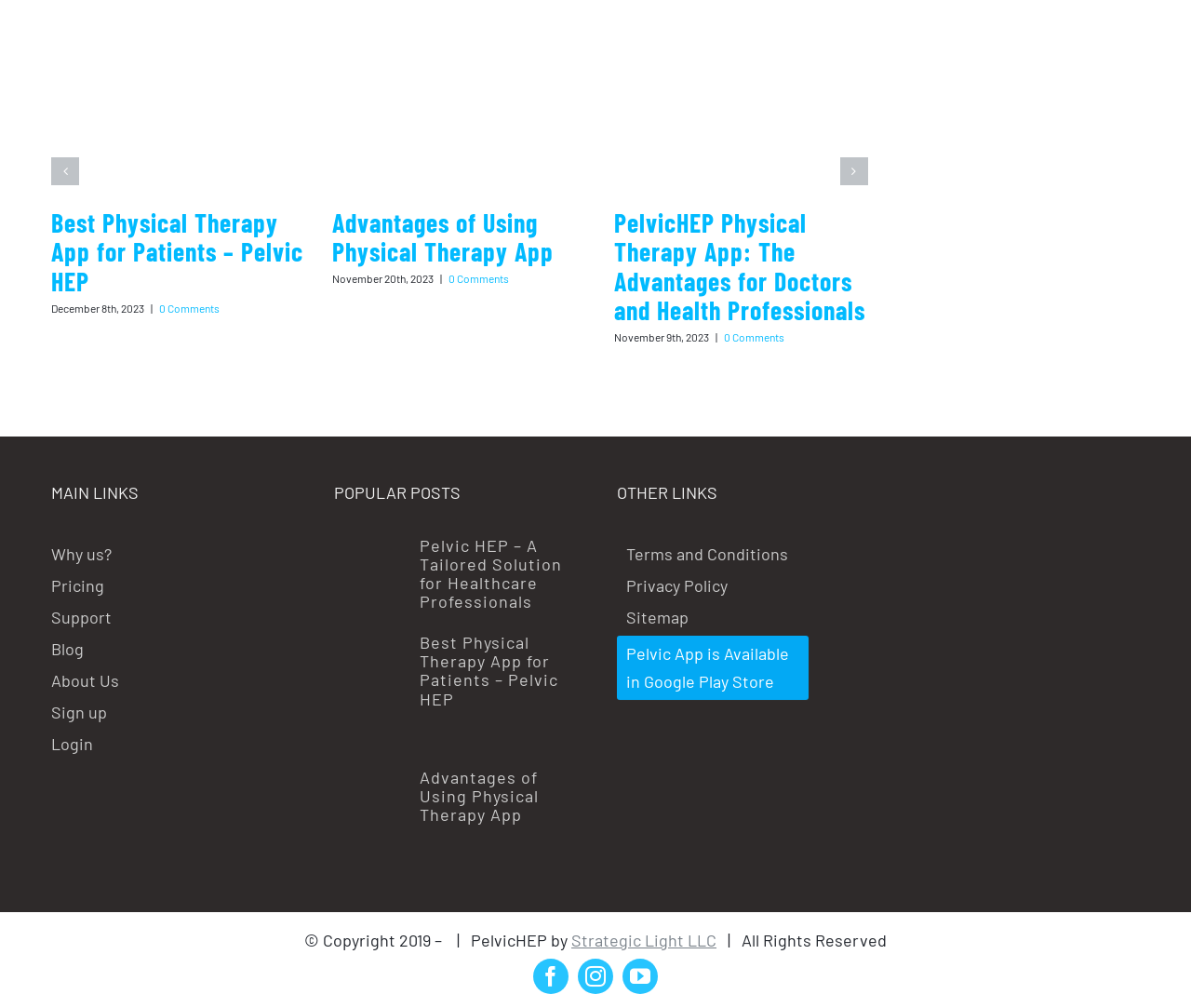What social media platforms are linked in the footer?
Look at the image and answer the question with a single word or phrase.

facebook, instagram, youtube